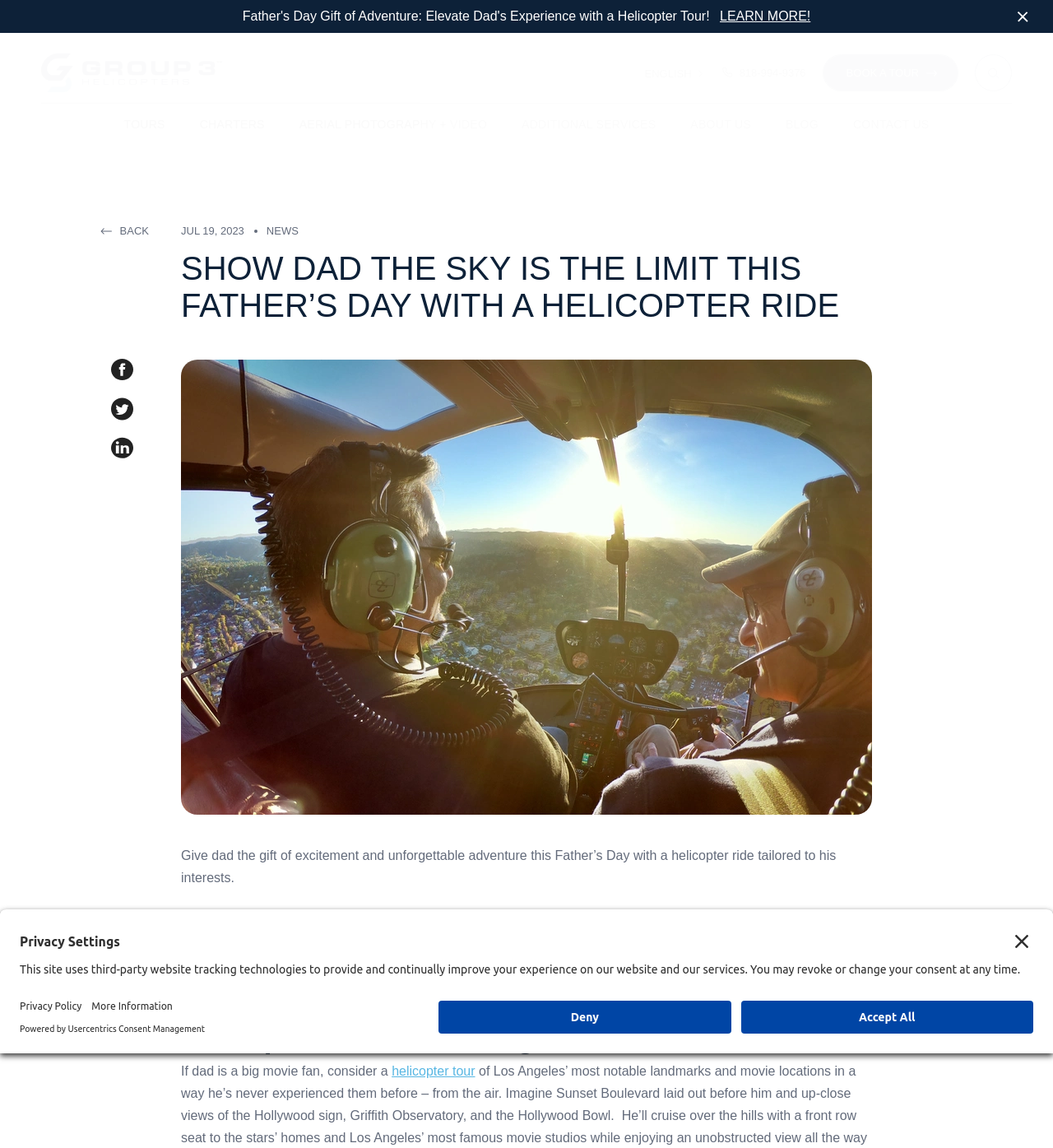Please specify the bounding box coordinates of the clickable section necessary to execute the following command: "View tours".

[0.104, 0.095, 0.17, 0.12]